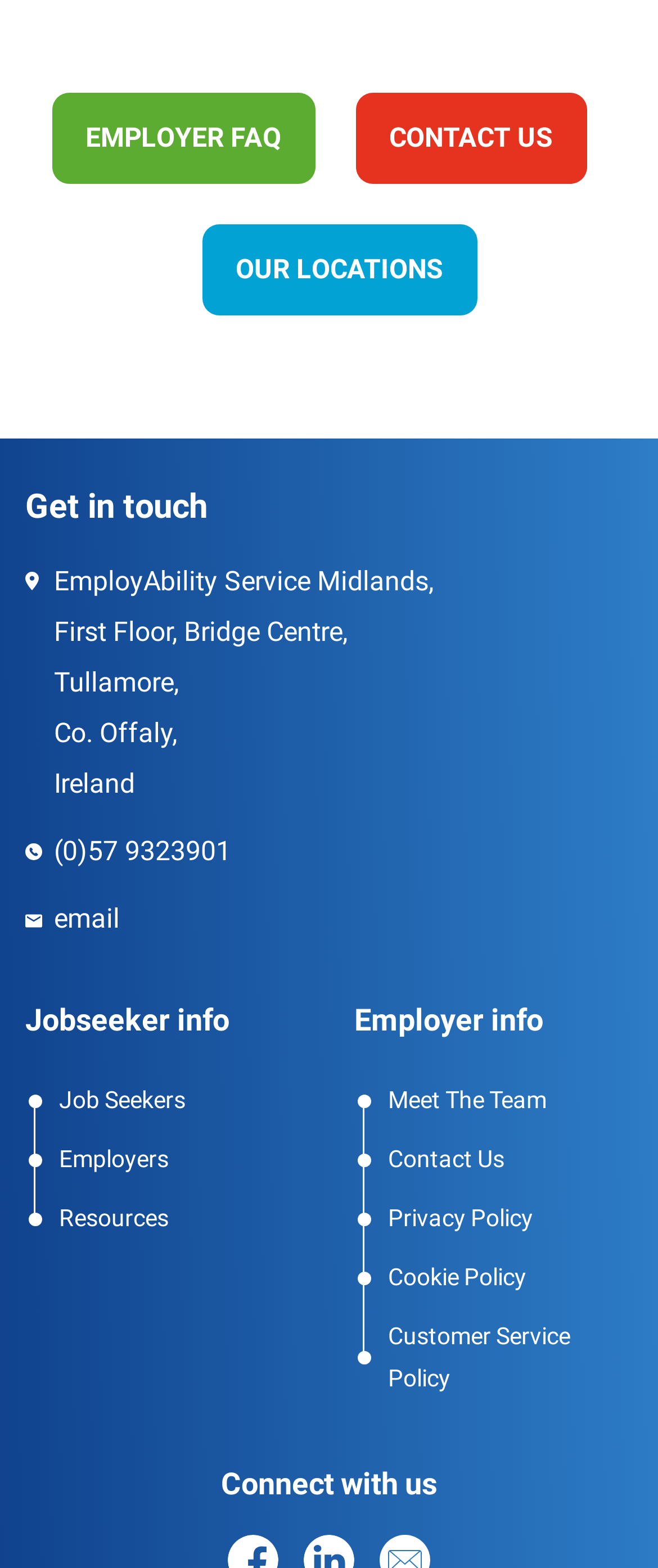Determine the bounding box coordinates for the UI element with the following description: "Resources". The coordinates should be four float numbers between 0 and 1, represented as [left, top, right, bottom].

[0.038, 0.758, 0.256, 0.796]